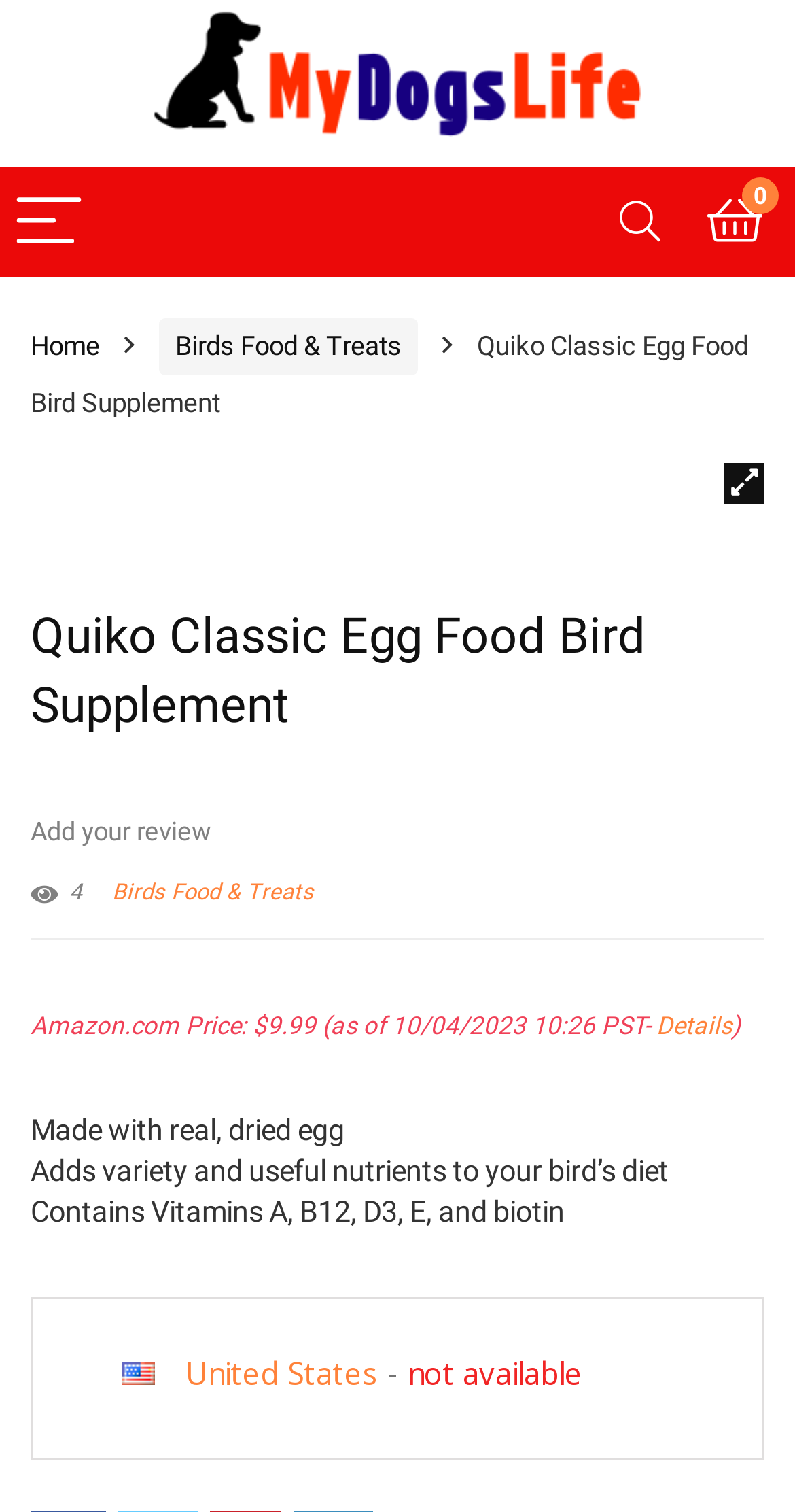Please identify the bounding box coordinates of the element I need to click to follow this instruction: "Read about Astoria's clients' CEO letters".

None